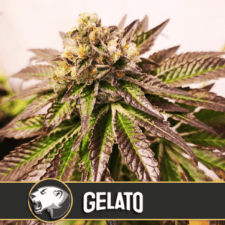What is the Gelato strain renowned for?
Please provide a detailed and comprehensive answer to the question.

According to the caption, the Gelato strain is renowned for its balanced effects and sweet, dessert-like aroma, making it a favorite among cannabis connoisseurs.